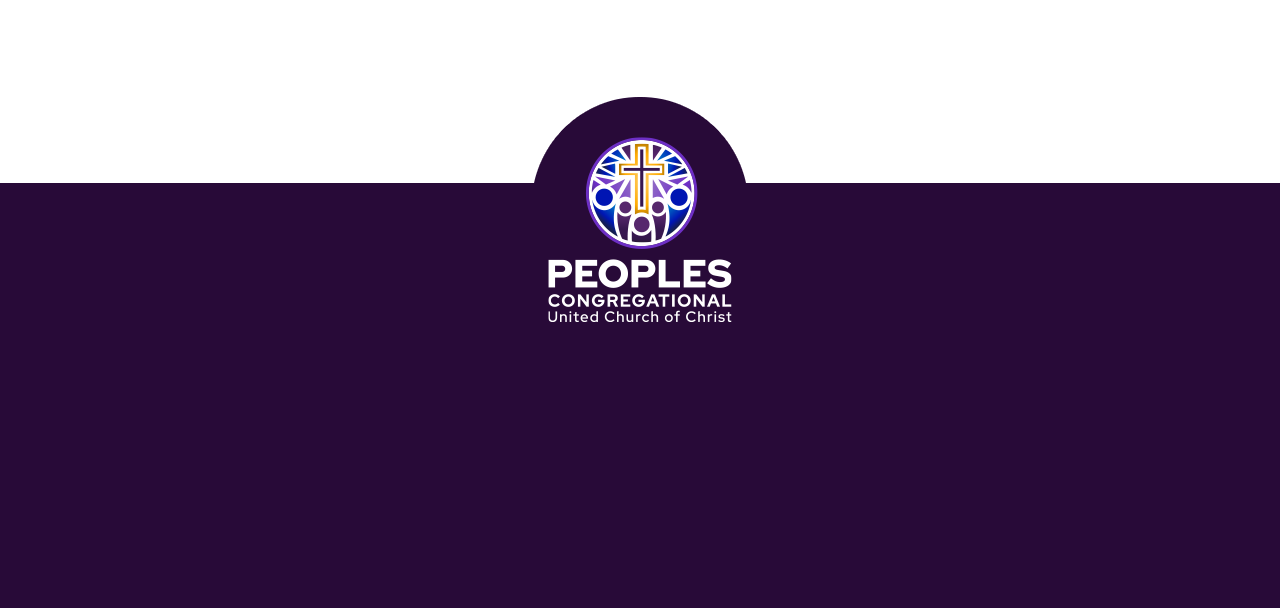Locate the bounding box coordinates of the area that needs to be clicked to fulfill the following instruction: "Watch videos". The coordinates should be in the format of four float numbers between 0 and 1, namely [left, top, right, bottom].

[0.702, 0.584, 0.751, 0.641]